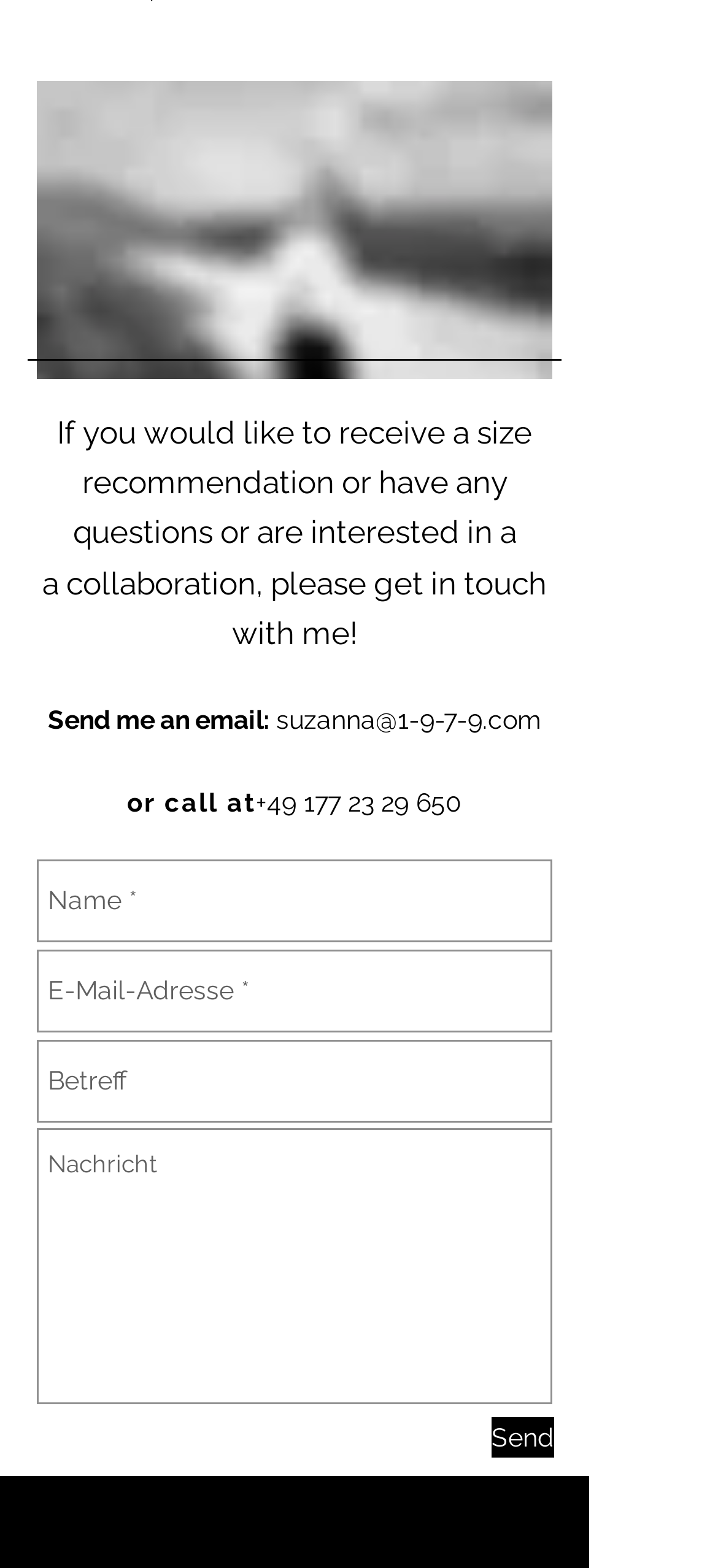Using the element description Send, predict the bounding box coordinates for the UI element. Provide the coordinates in (top-left x, top-left y, bottom-right x, bottom-right y) format with values ranging from 0 to 1.

[0.685, 0.904, 0.769, 0.93]